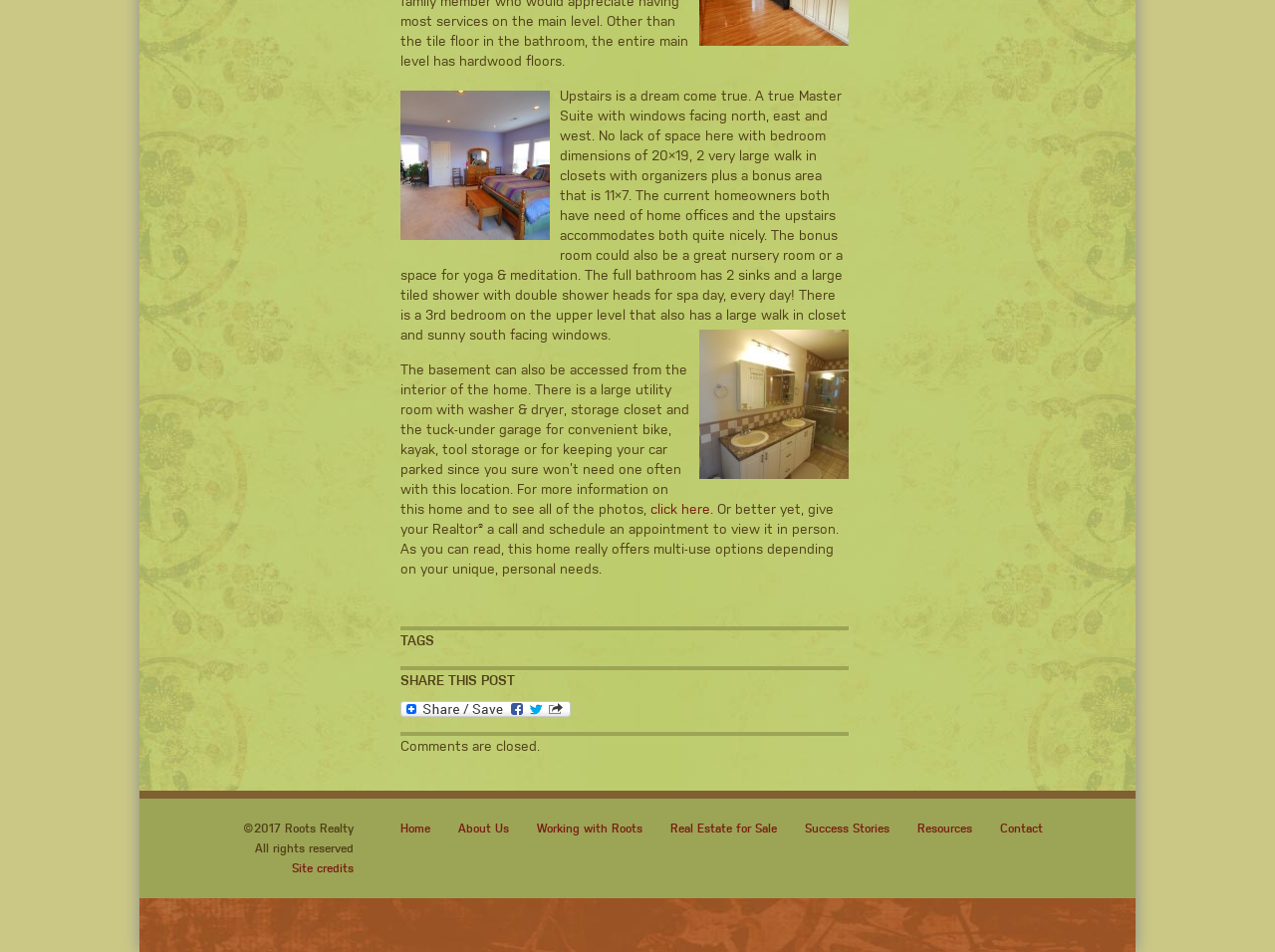Identify the bounding box of the HTML element described as: "Click here for ColorSnap Visualizer".

None